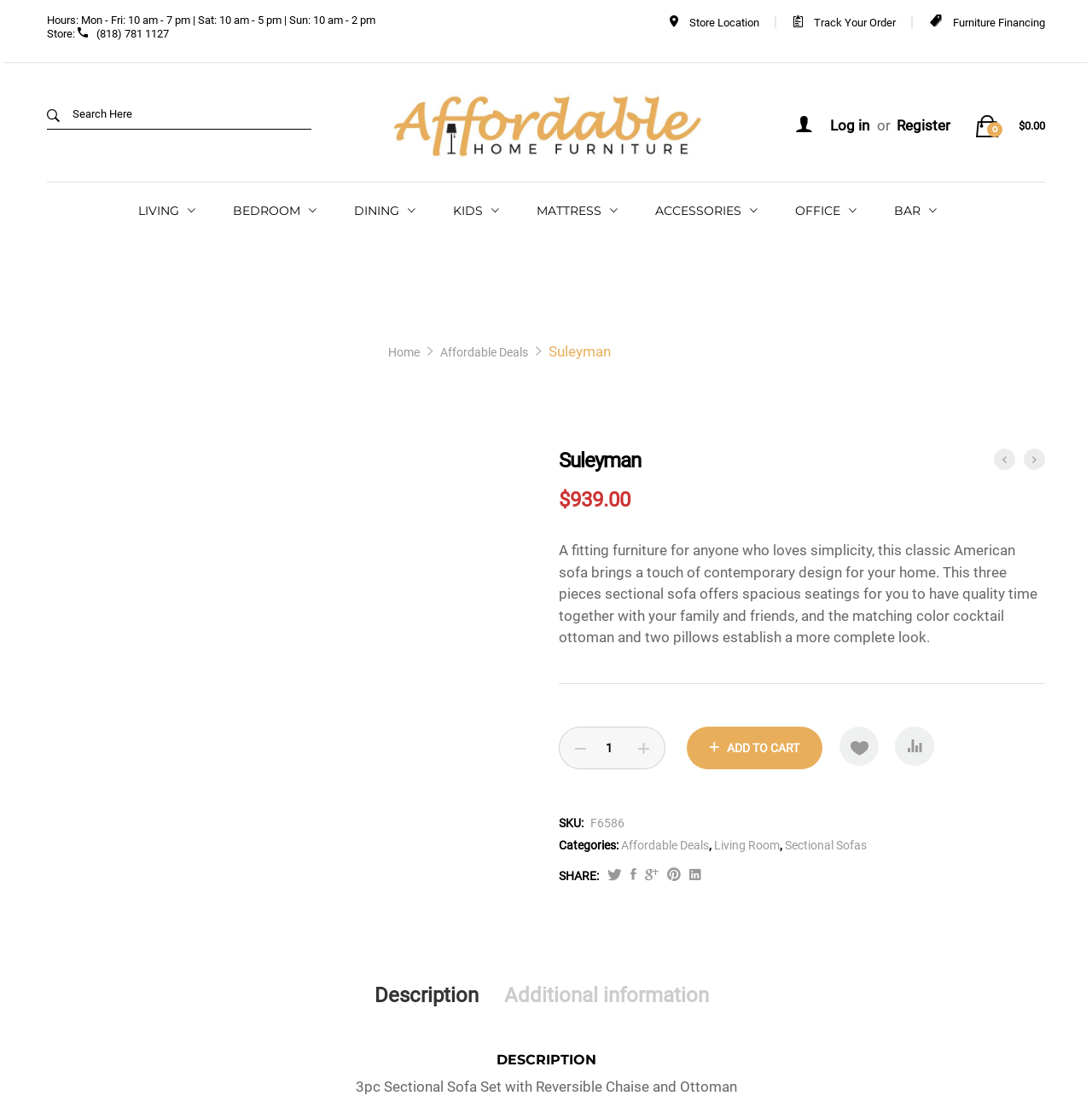Determine the bounding box of the UI component based on this description: "Recliners". The bounding box coordinates should be four float values between 0 and 1, i.e., [left, top, right, bottom].

[0.021, 0.361, 0.078, 0.374]